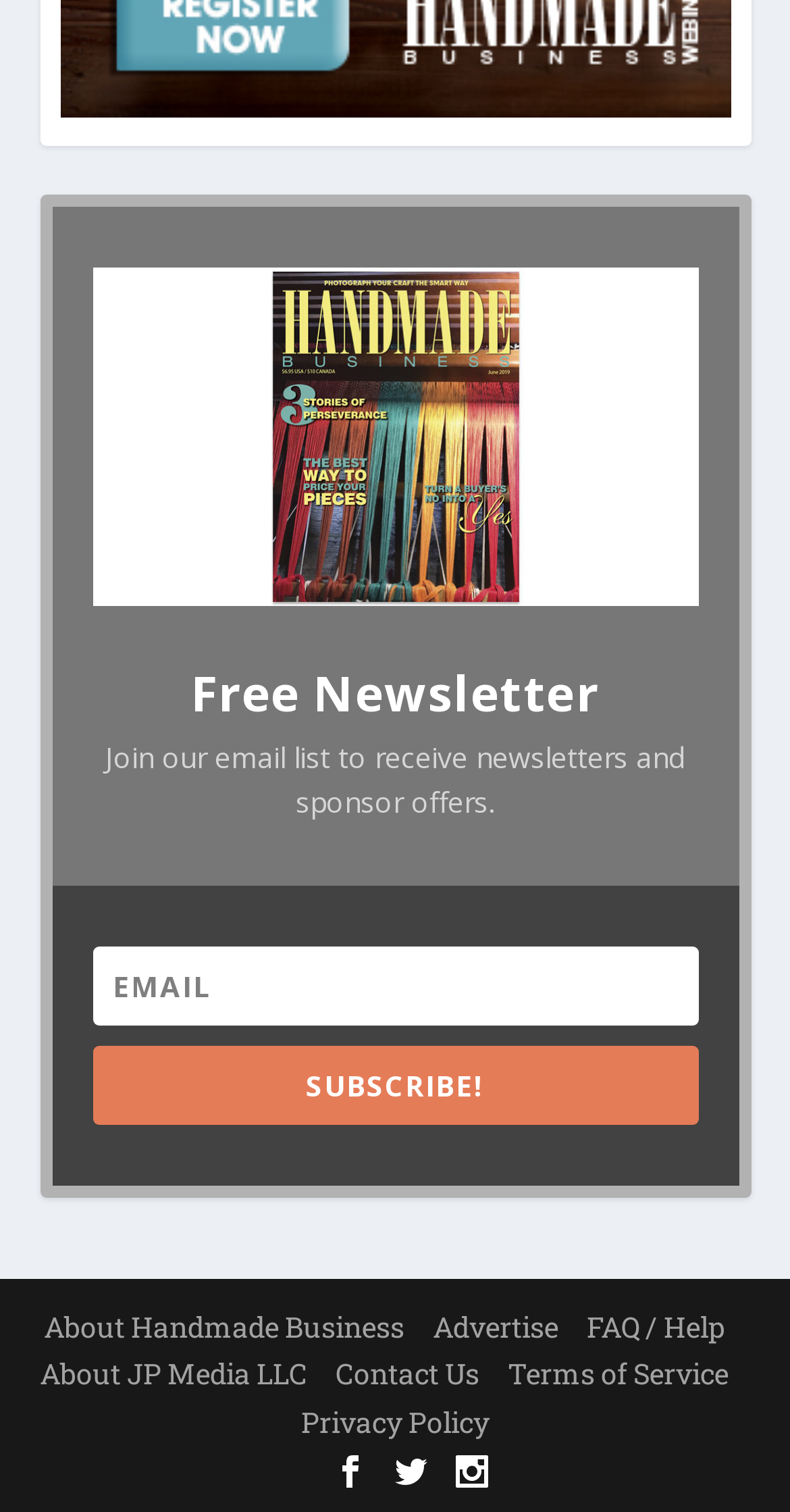What is the purpose of the email textbox?
Based on the image, answer the question with as much detail as possible.

The email textbox is located below the 'Free Newsletter' heading and has a label 'Email'. It is likely used to collect email addresses from users who want to receive newsletters and sponsor offers, as indicated by the nearby static text.